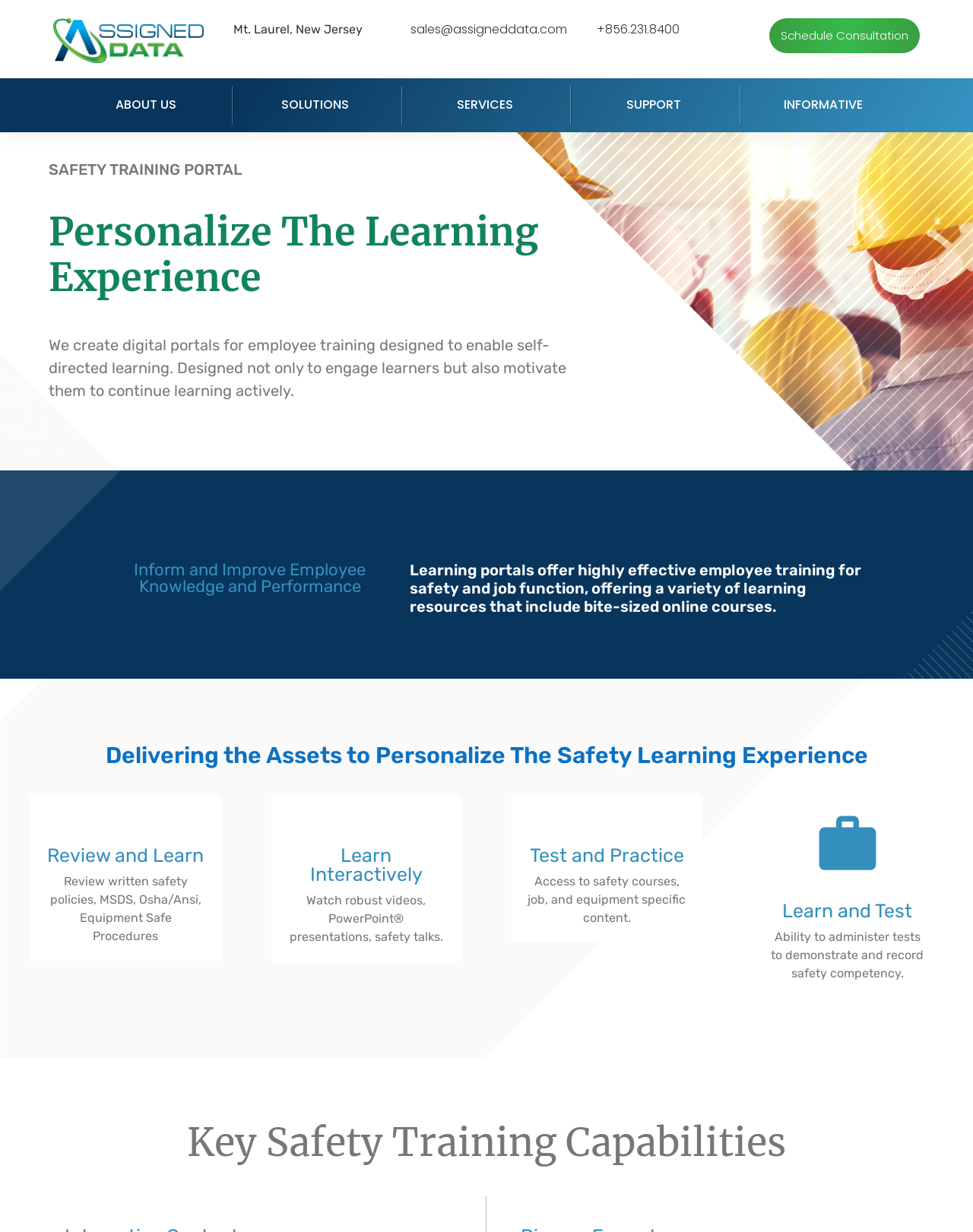Identify the bounding box coordinates for the UI element described by the following text: "INFORMATIVE". Provide the coordinates as four float numbers between 0 and 1, in the format [left, top, right, bottom].

[0.762, 0.07, 0.935, 0.101]